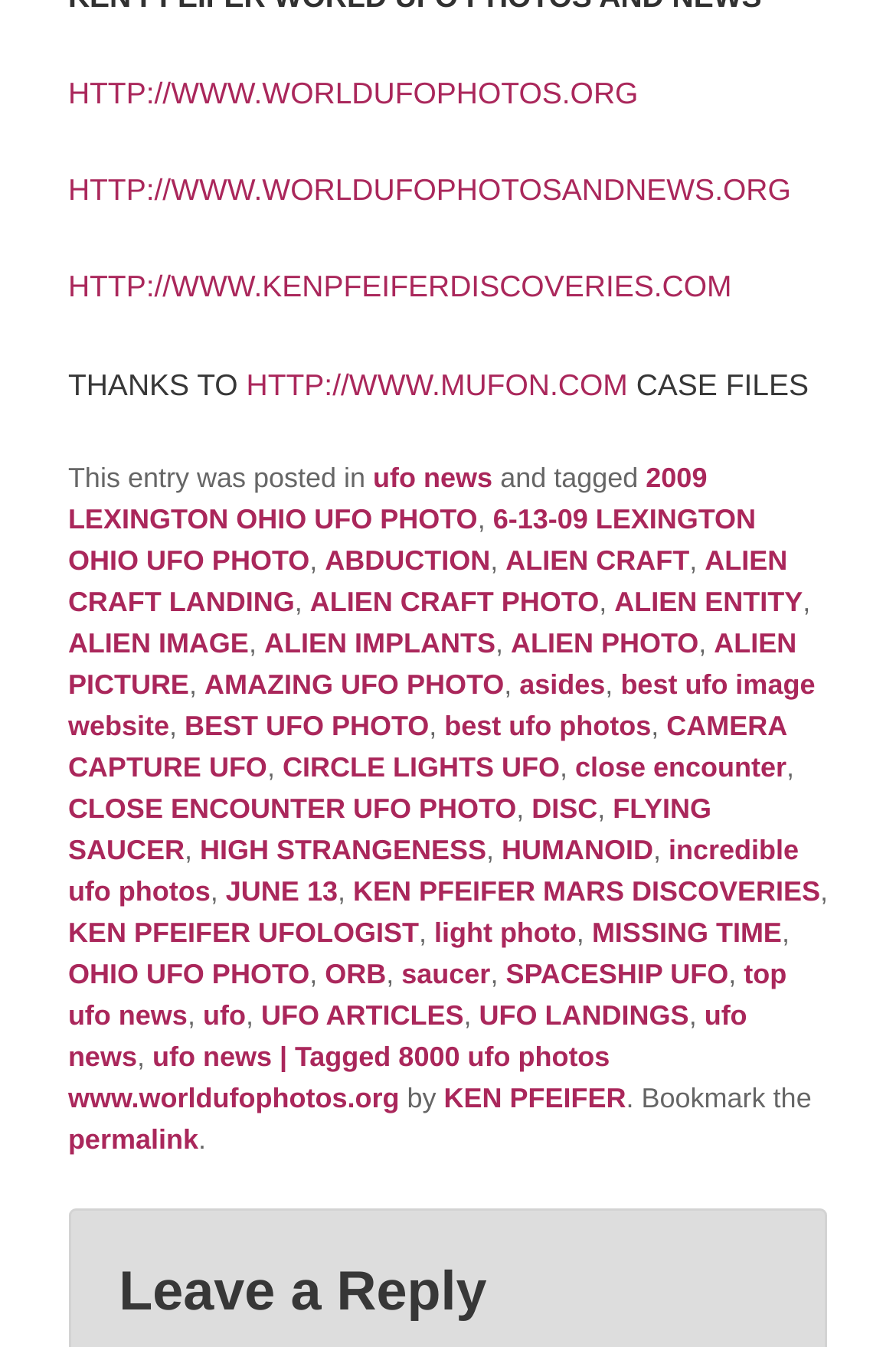What is the bounding box coordinate of the 'Leave a Reply' heading?
Refer to the image and respond with a one-word or short-phrase answer.

[0.133, 0.935, 0.867, 0.986]